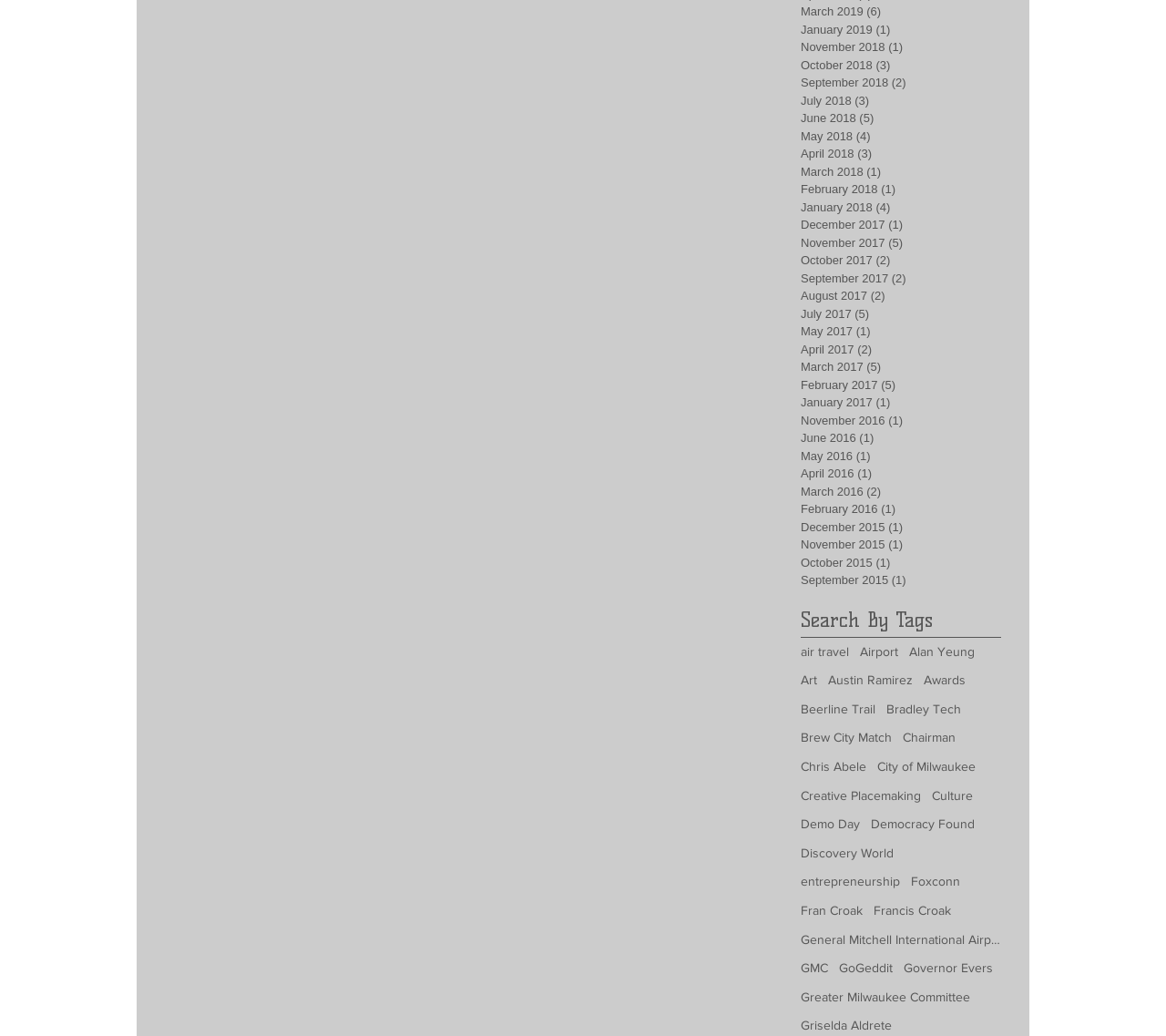Please determine the bounding box coordinates of the element's region to click in order to carry out the following instruction: "Learn about entrepreneurship". The coordinates should be four float numbers between 0 and 1, i.e., [left, top, right, bottom].

[0.687, 0.843, 0.772, 0.86]